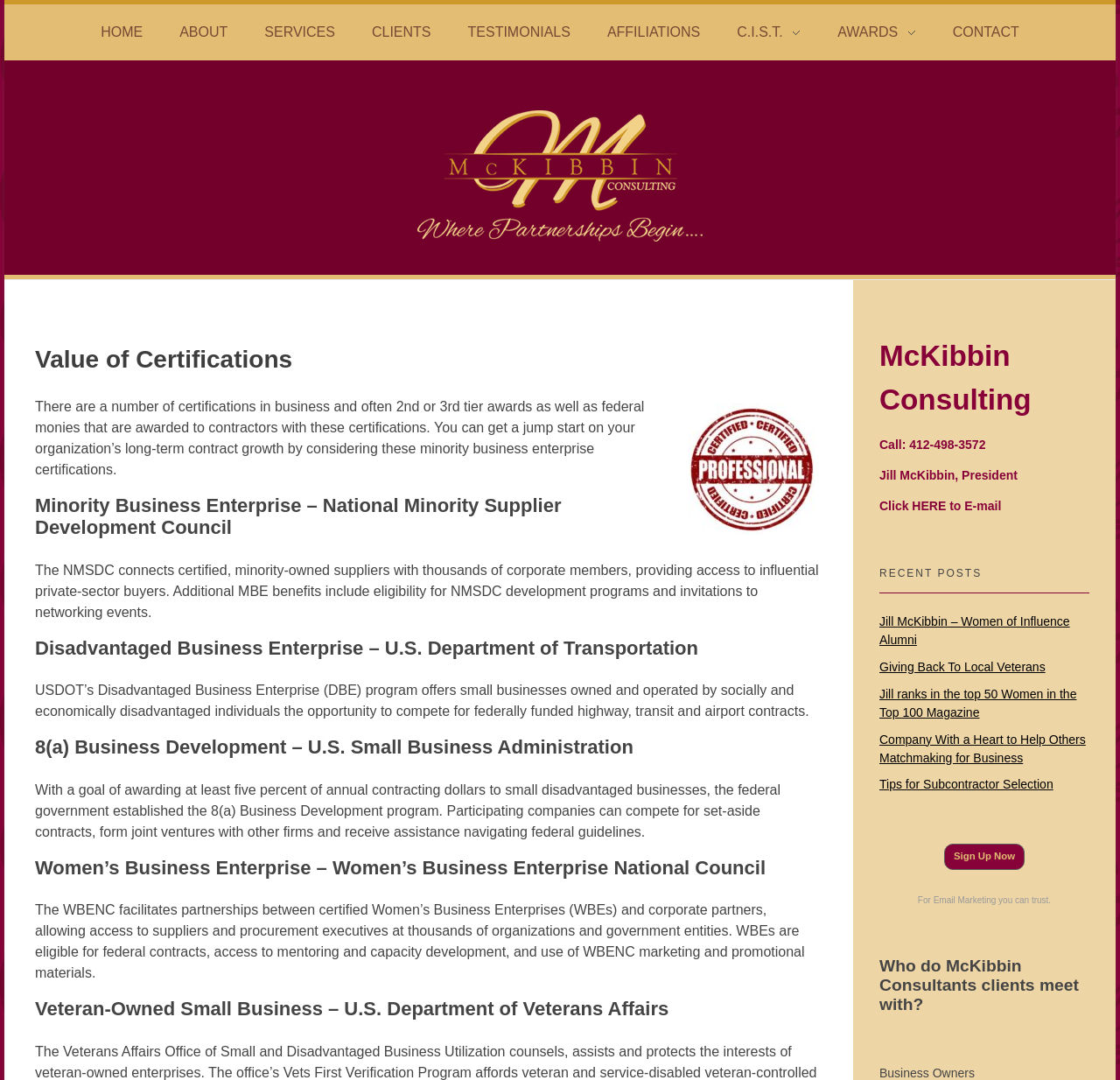What is the name of the president of McKibbin Consulting? Please answer the question using a single word or phrase based on the image.

Jill McKibbin